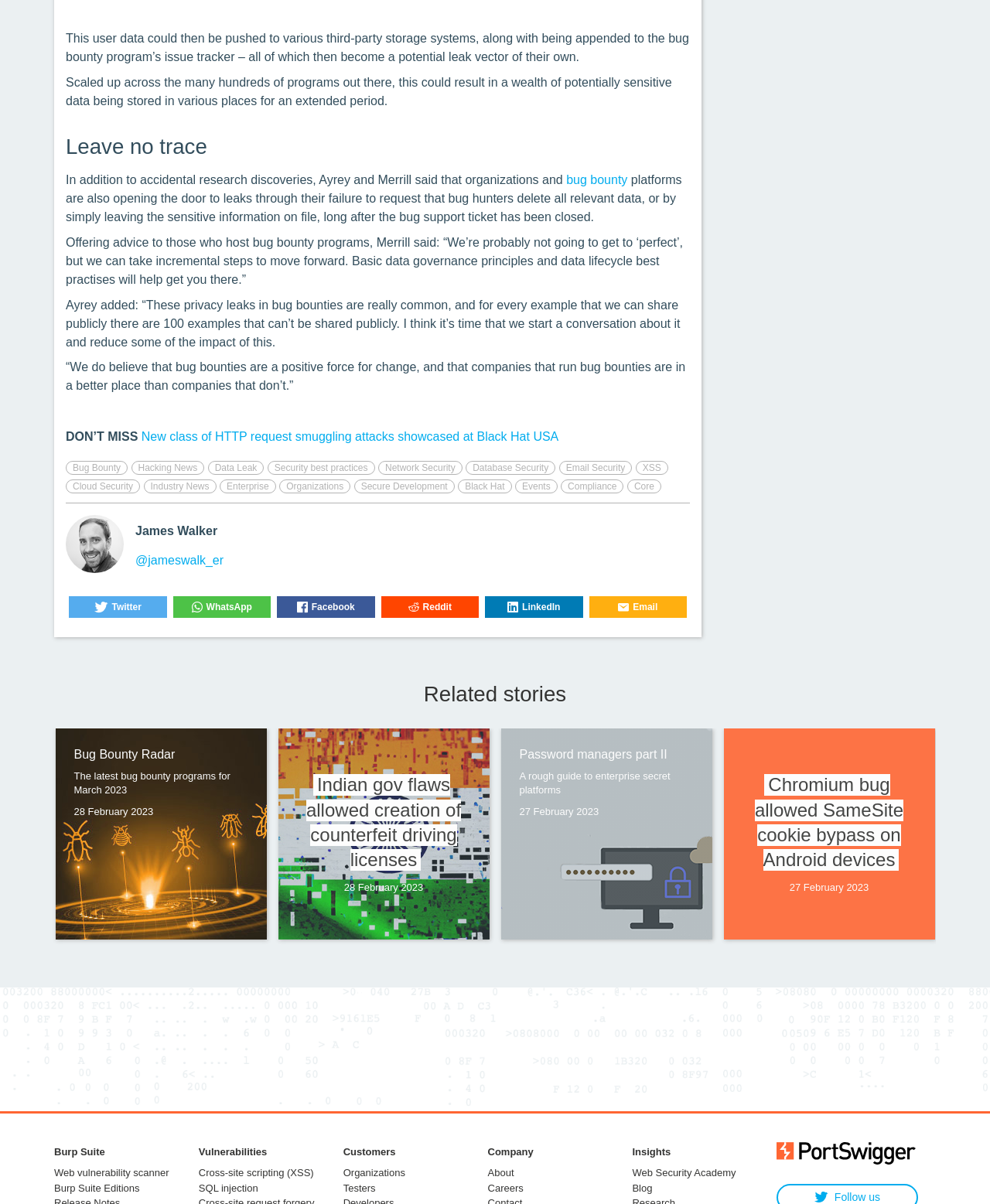Locate the bounding box coordinates of the element to click to perform the following action: 'Read the article about 'New class of HTTP request smuggling attacks showcased at Black Hat USA''. The coordinates should be given as four float values between 0 and 1, in the form of [left, top, right, bottom].

[0.143, 0.357, 0.564, 0.368]